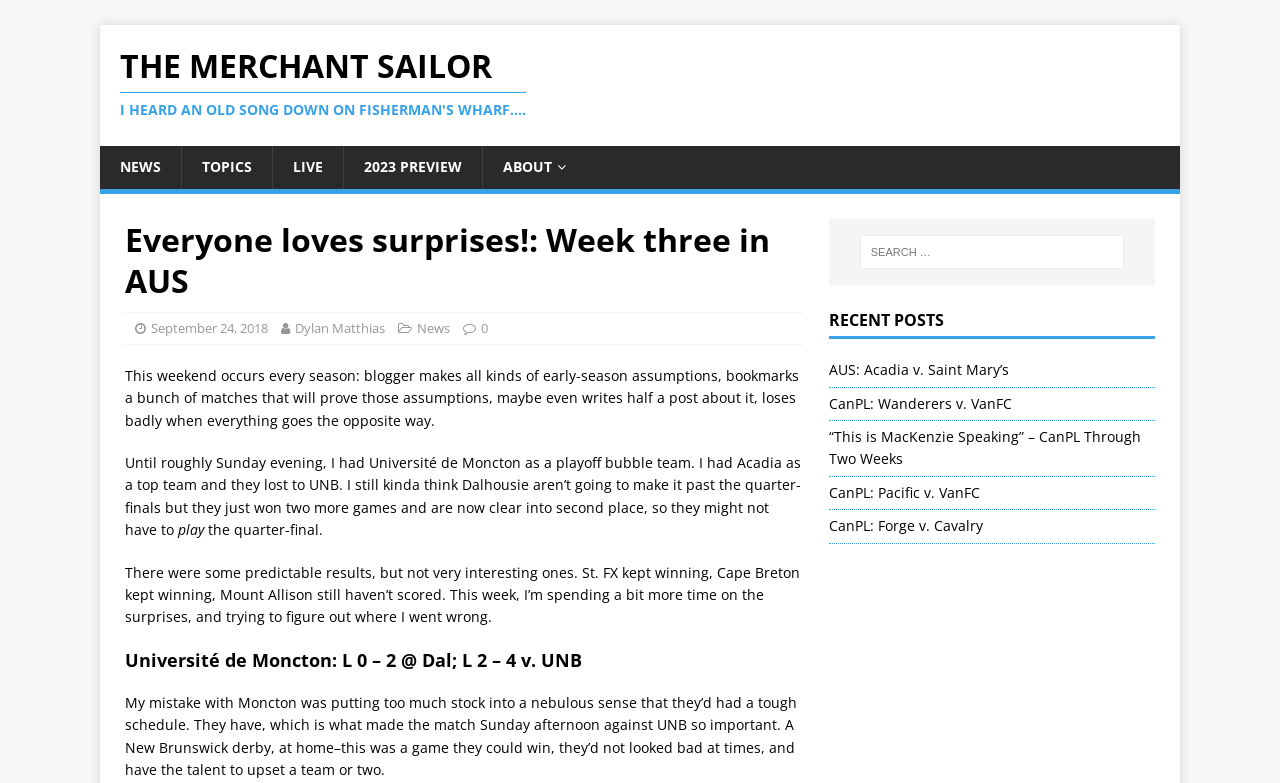Based on the element description Topics, identify the bounding box of the UI element in the given webpage screenshot. The coordinates should be in the format (top-left x, top-left y, bottom-right x, bottom-right y) and must be between 0 and 1.

[0.141, 0.187, 0.212, 0.241]